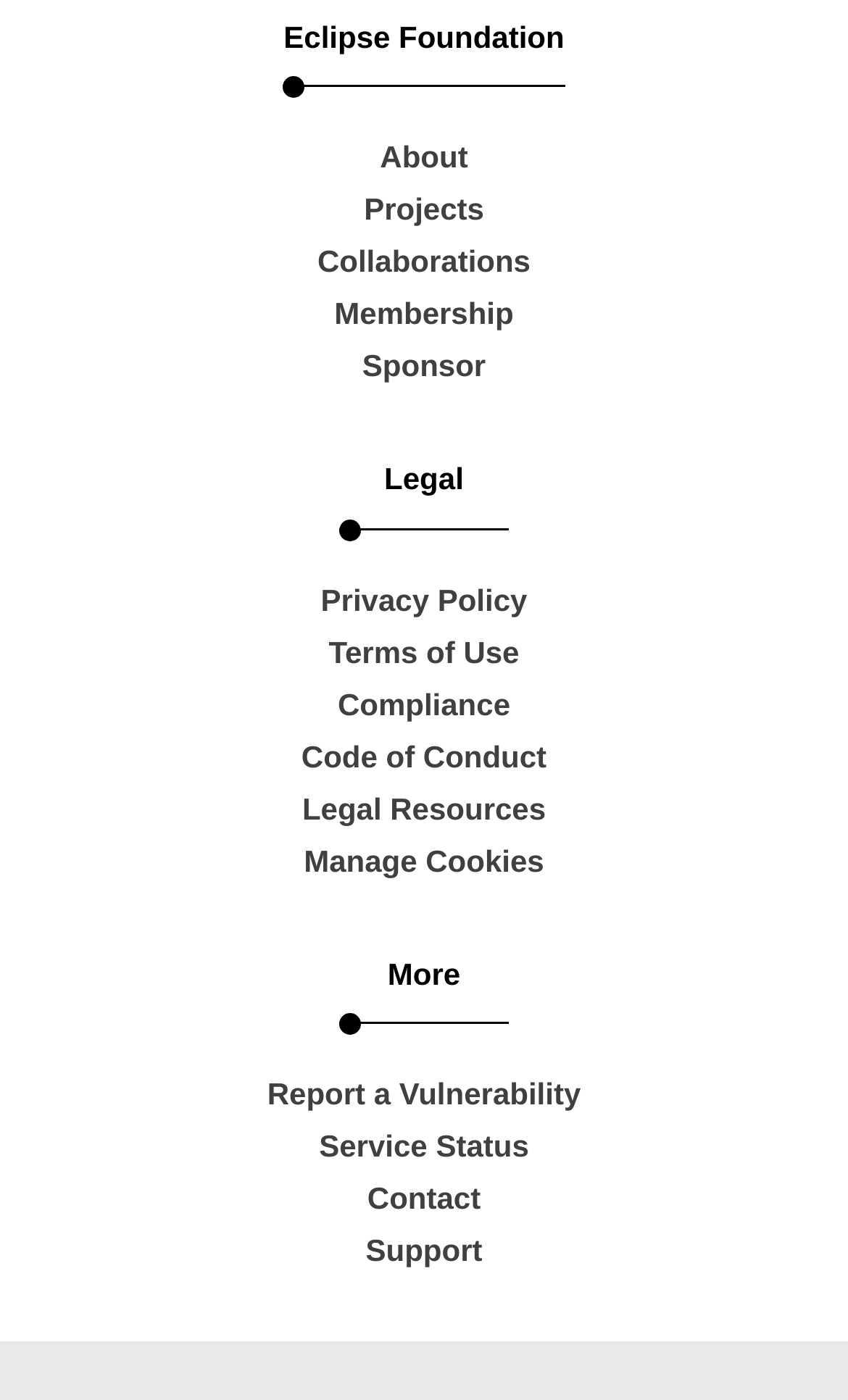What is the text next to the 'More' button?
Kindly offer a comprehensive and detailed response to the question.

The 'More' button is located at the bottom of the webpage, and next to it is a static text element that reads 'Legal'.